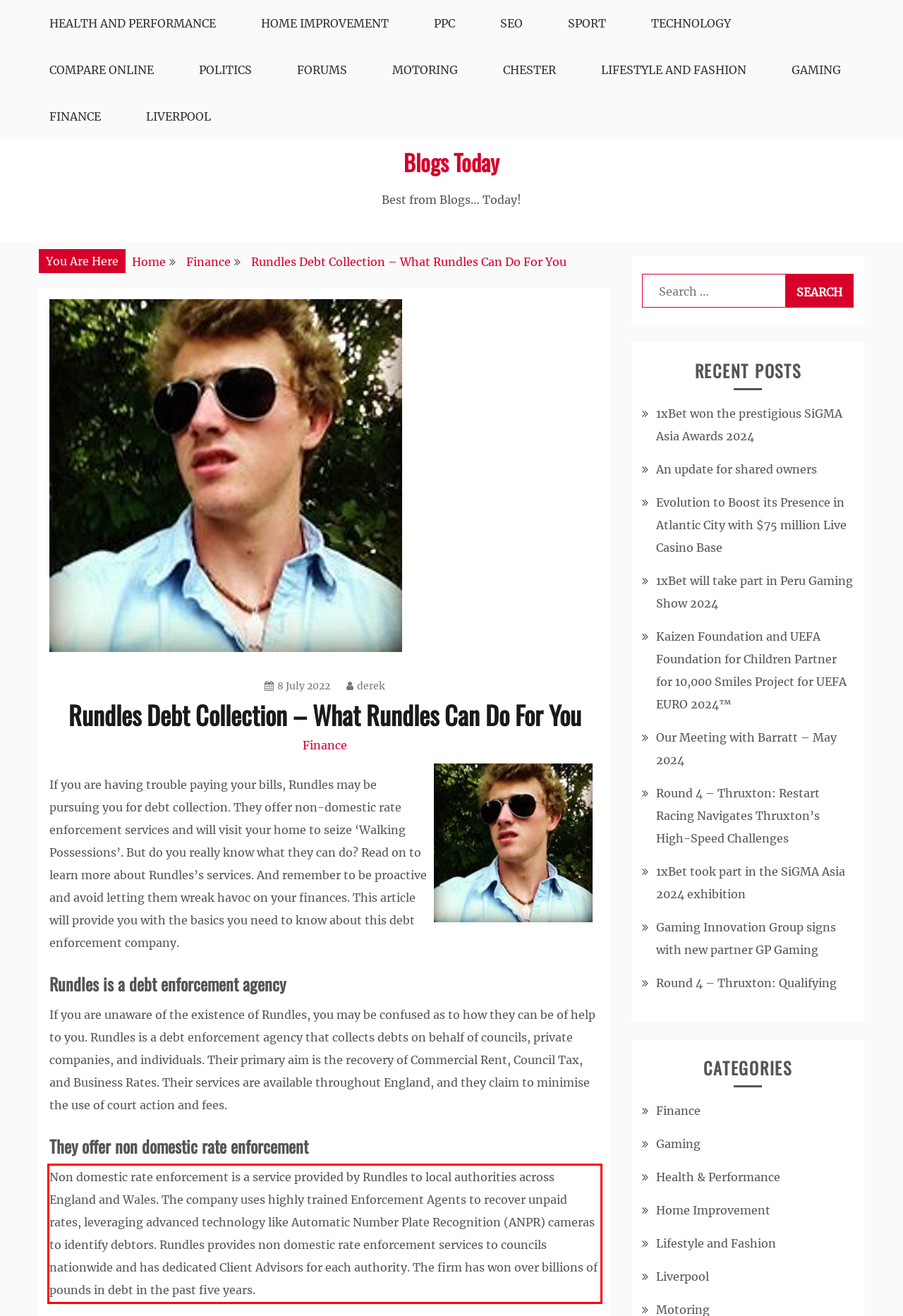Please identify the text within the red rectangular bounding box in the provided webpage screenshot.

Non domestic rate enforcement is a service provided by Rundles to local authorities across England and Wales. The company uses highly trained Enforcement Agents to recover unpaid rates, leveraging advanced technology like Automatic Number Plate Recognition (ANPR) cameras to identify debtors. Rundles provides non domestic rate enforcement services to councils nationwide and has dedicated Client Advisors for each authority. The firm has won over billions of pounds in debt in the past five years.